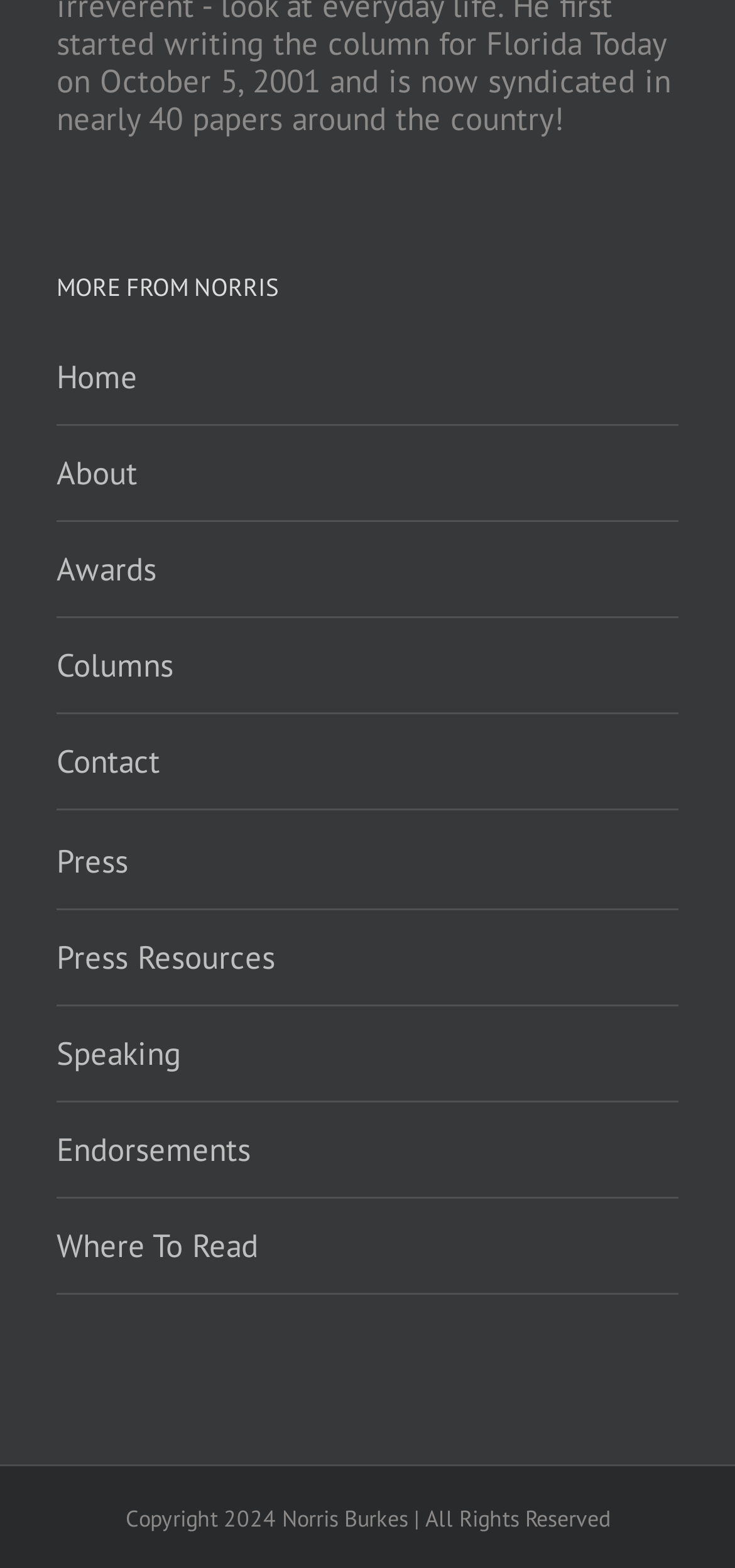Please identify the bounding box coordinates of the clickable area that will fulfill the following instruction: "view awards". The coordinates should be in the format of four float numbers between 0 and 1, i.e., [left, top, right, bottom].

[0.077, 0.333, 0.923, 0.395]